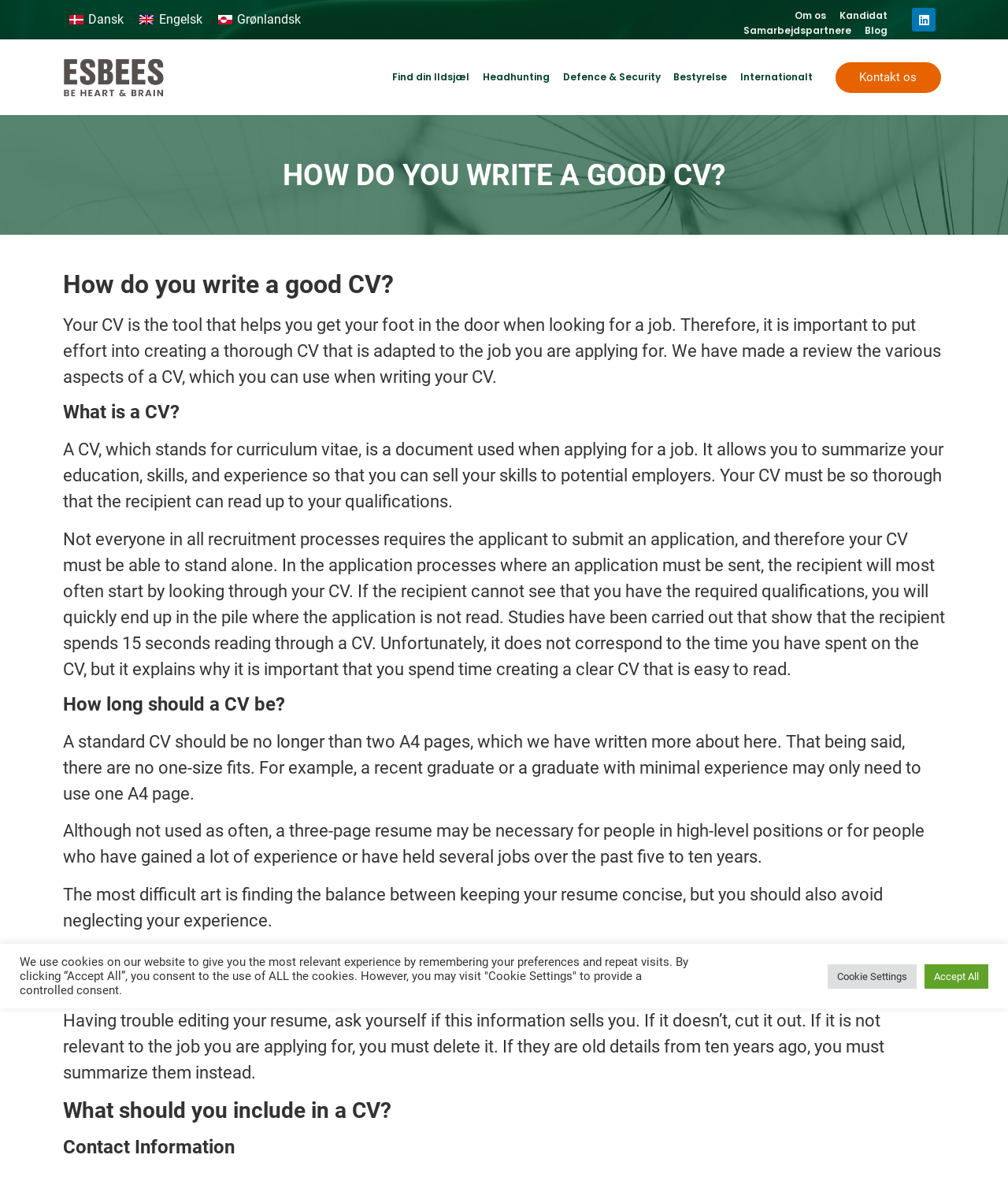Please give a one-word or short phrase response to the following question: 
What is the recommended way to structure your CV?

Use clear and concise language